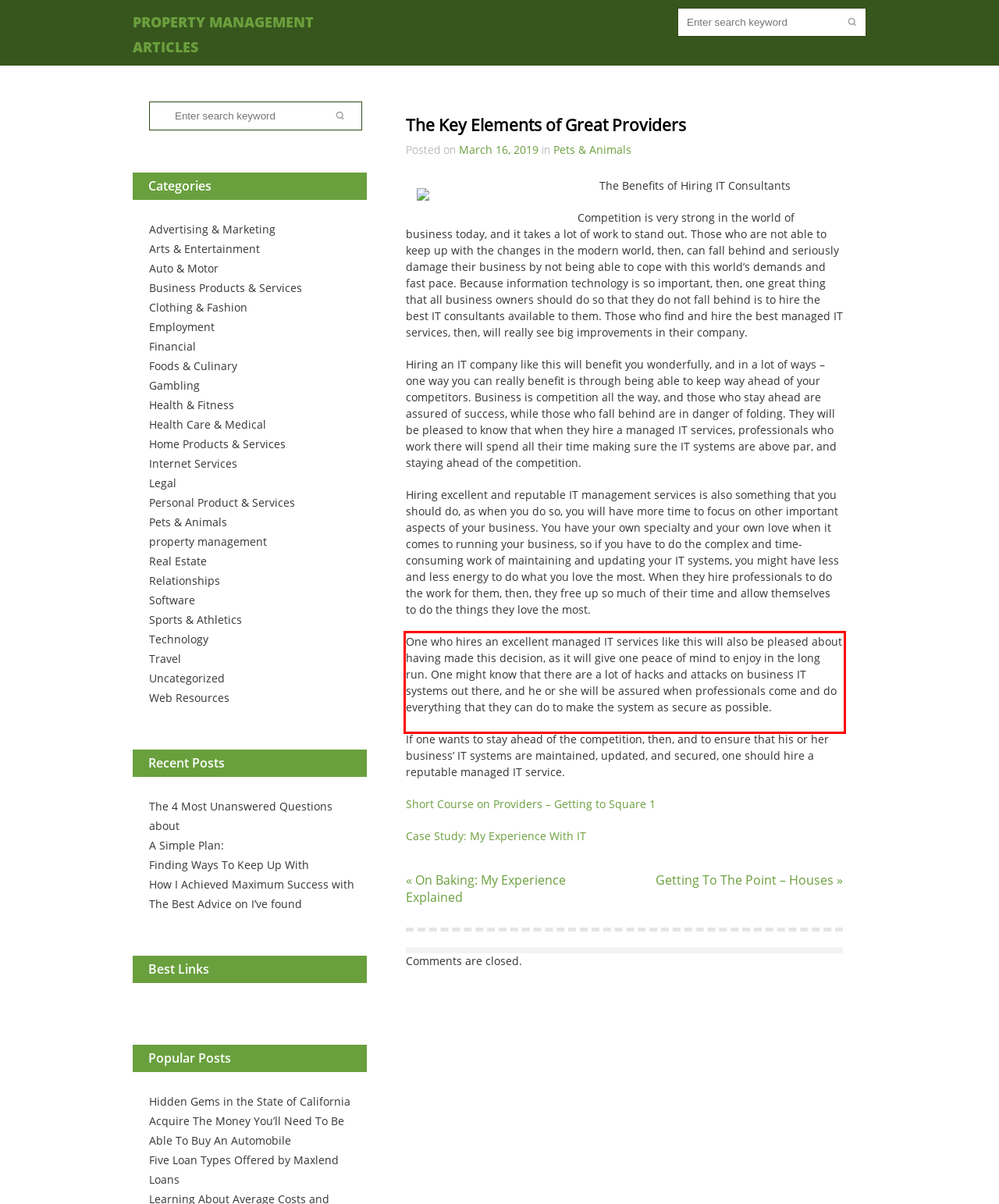Using the provided webpage screenshot, recognize the text content in the area marked by the red bounding box.

One who hires an excellent managed IT services like this will also be pleased about having made this decision, as it will give one peace of mind to enjoy in the long run. One might know that there are a lot of hacks and attacks on business IT systems out there, and he or she will be assured when professionals come and do everything that they can do to make the system as secure as possible.